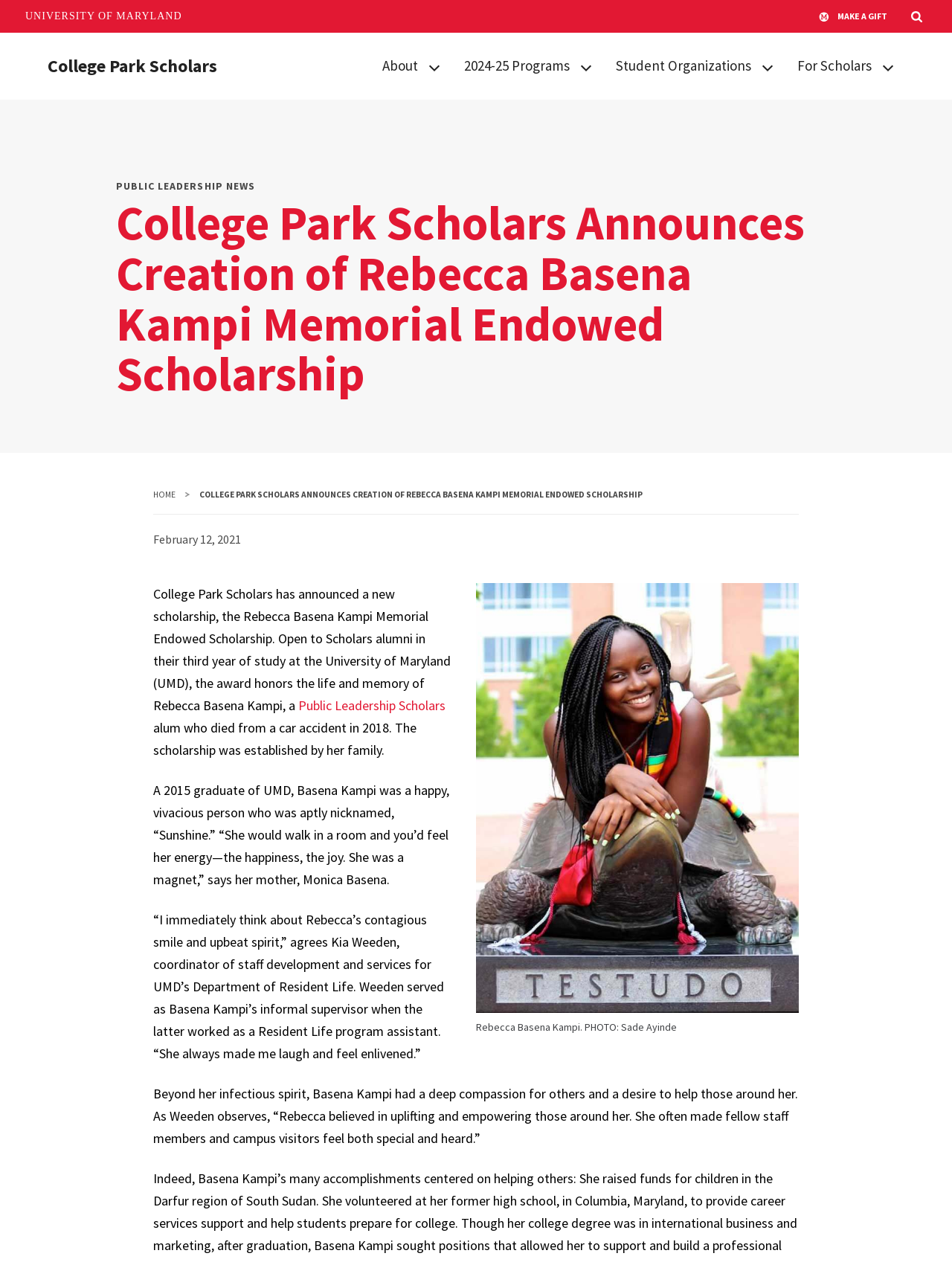Create a detailed description of the webpage's content and layout.

The webpage is about the College Park Scholars announcing the creation of the Rebecca Basena Kampi Memorial Endowed Scholarship. At the top left corner, there is a link to the UNIVERSITY OF MARYLAND. Below it, there is a College Park Scholars logo, which is an image. To the right of the logo, there is a main menu navigation with links to About, 2024-25 Programs, Student Organizations, and For Scholars.

Below the main menu, there is a heading that announces the creation of the Rebecca Basena Kampi Memorial Endowed Scholarship. To the right of the heading, there is a breadcrumb navigation with a link to HOME. Below the breadcrumb, there is a time stamp indicating February 12, 2021.

The main content of the webpage is divided into two sections. On the left, there is a block of text that describes the scholarship, its eligibility, and its purpose. The text also includes quotes from people who knew Rebecca Basena Kampi, describing her personality and character.

On the right, there is a media section with an image of Rebecca Basena Kampi posing with a graduation collar and Testudo. Below the image, there is a figcaption with a description of the photo. The image and its description are positioned above the text block, creating a visually appealing layout.

There are 5 links on the page, including the UNIVERSITY OF MARYLAND link, the College Park Scholars logo link, and three links within the main menu navigation. There are also 3 buttons, all of which are used to view child menu items for the main menu navigation links.